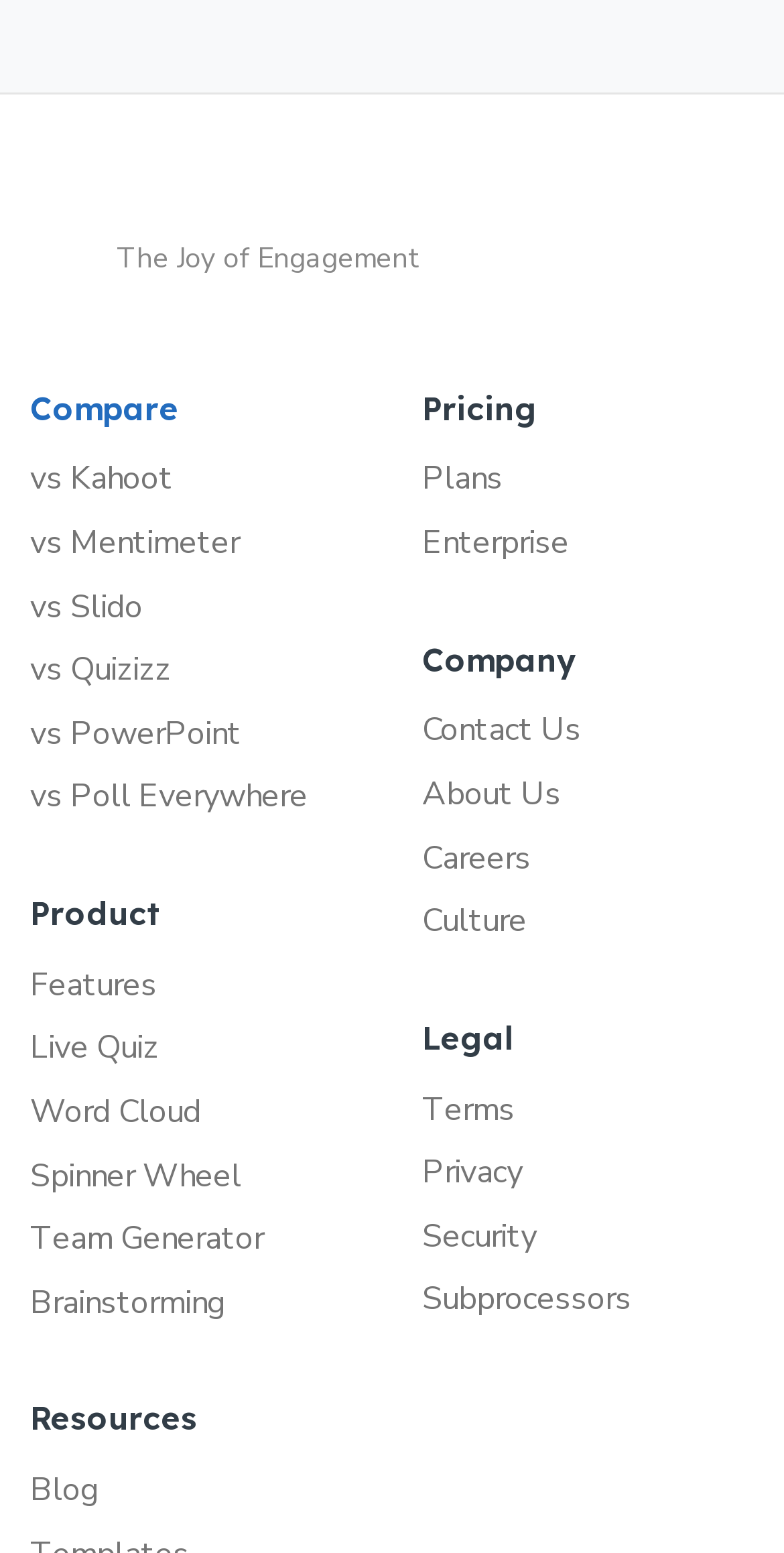Identify the bounding box coordinates of the element that should be clicked to fulfill this task: "Check Pricing". The coordinates should be provided as four float numbers between 0 and 1, i.e., [left, top, right, bottom].

[0.538, 0.249, 0.962, 0.276]